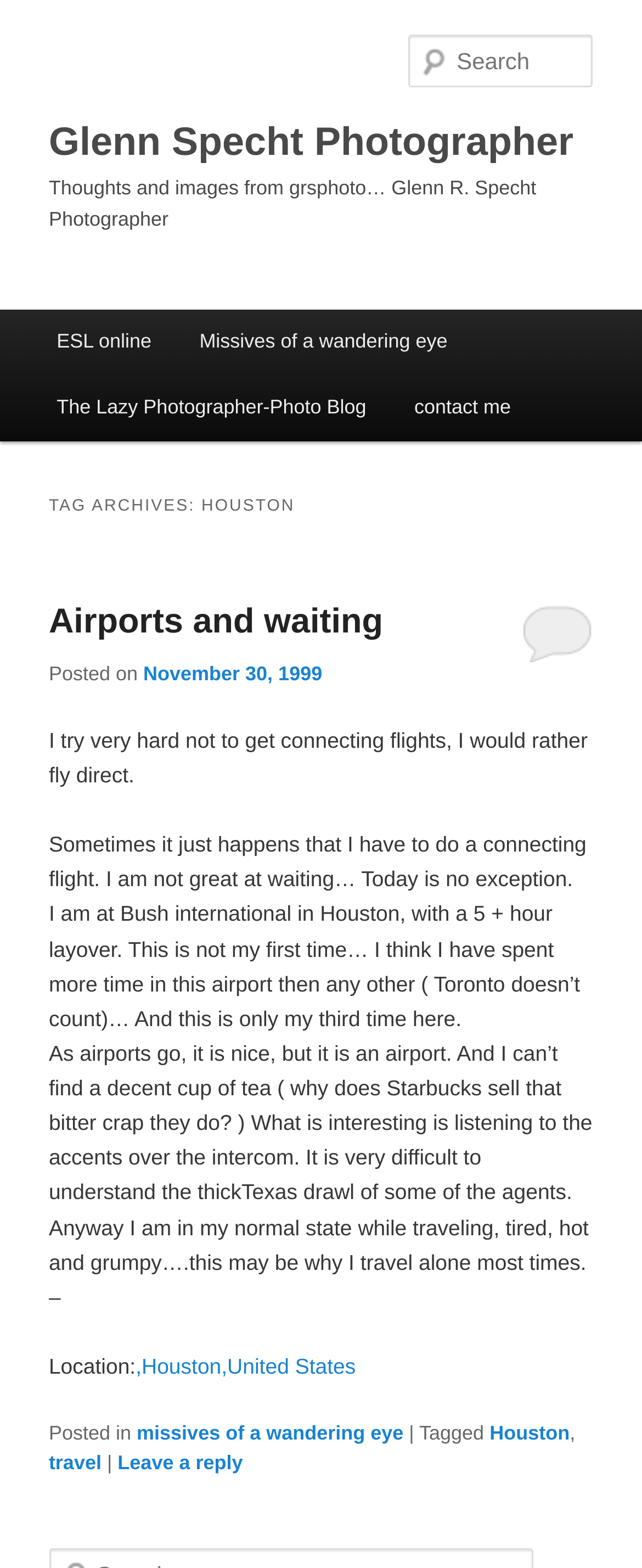Identify the bounding box of the UI element described as follows: "parent_node: Search name="s" placeholder="Search"". Provide the coordinates as four float numbers in the range of 0 to 1 [left, top, right, bottom].

[0.637, 0.022, 0.924, 0.056]